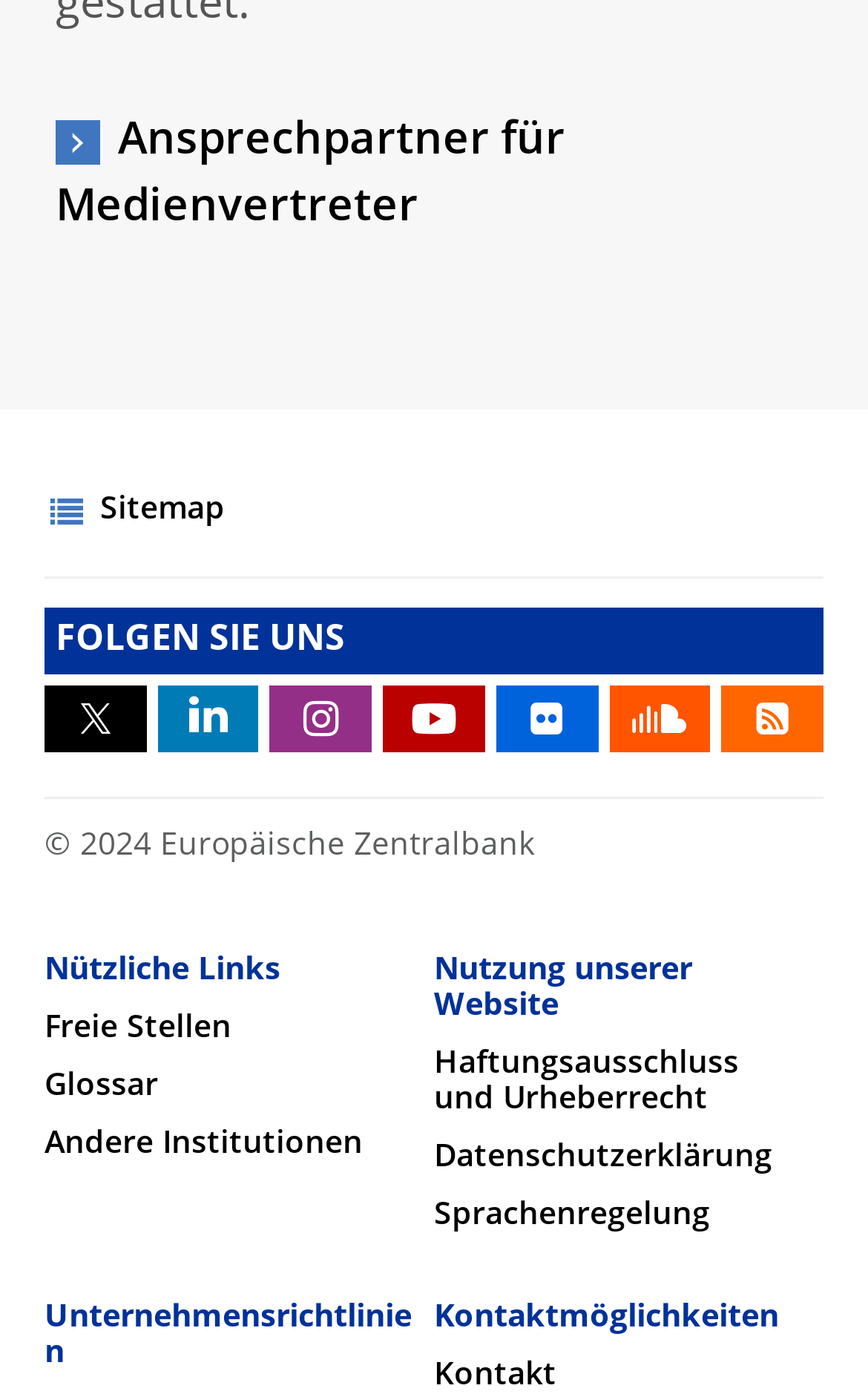Please mark the clickable region by giving the bounding box coordinates needed to complete this instruction: "View the sitemap".

[0.115, 0.342, 0.259, 0.393]